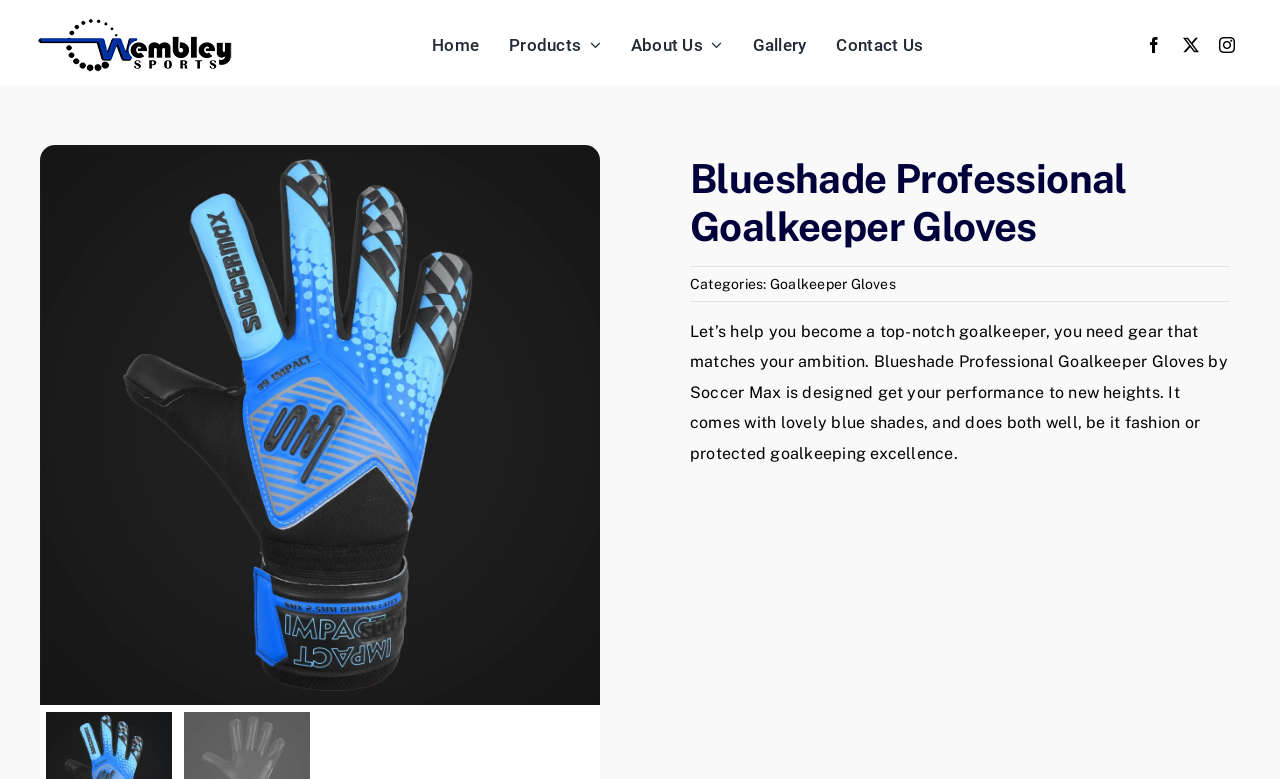Can you provide the bounding box coordinates for the element that should be clicked to implement the instruction: "Check out the gallery"?

[0.588, 0.037, 0.63, 0.078]